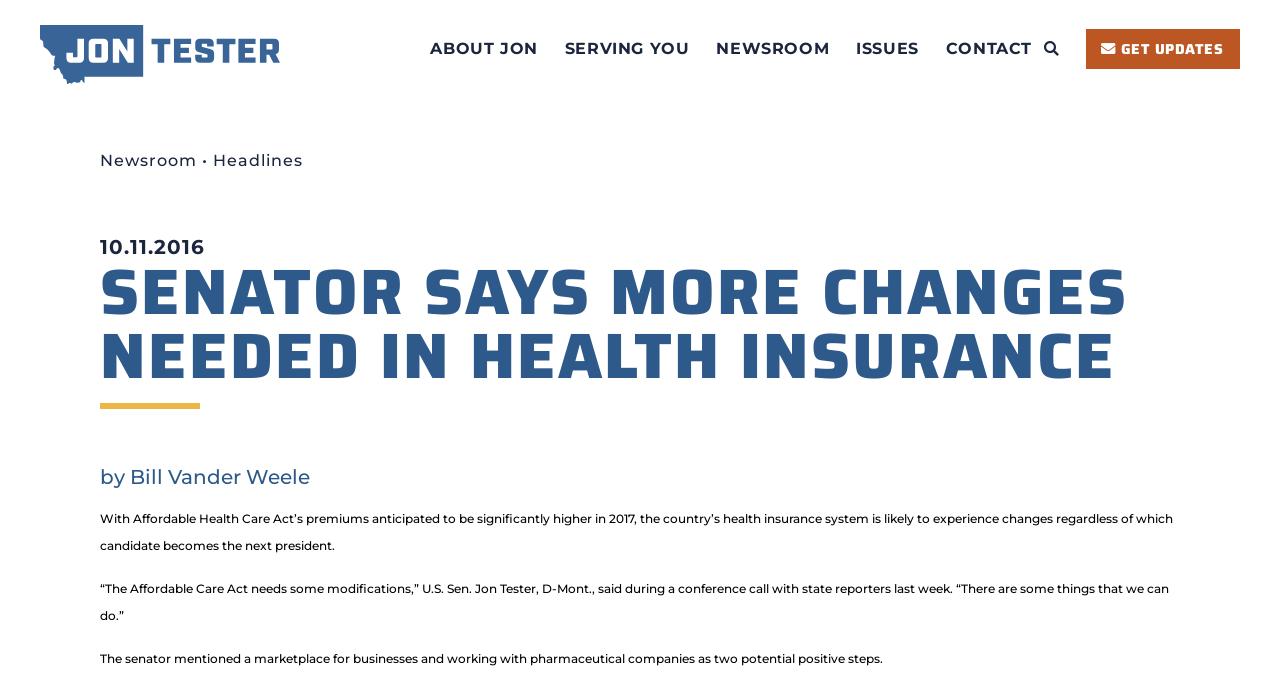Specify the bounding box coordinates of the area to click in order to follow the given instruction: "Search for updates."

[0.81, 0.051, 0.833, 0.093]